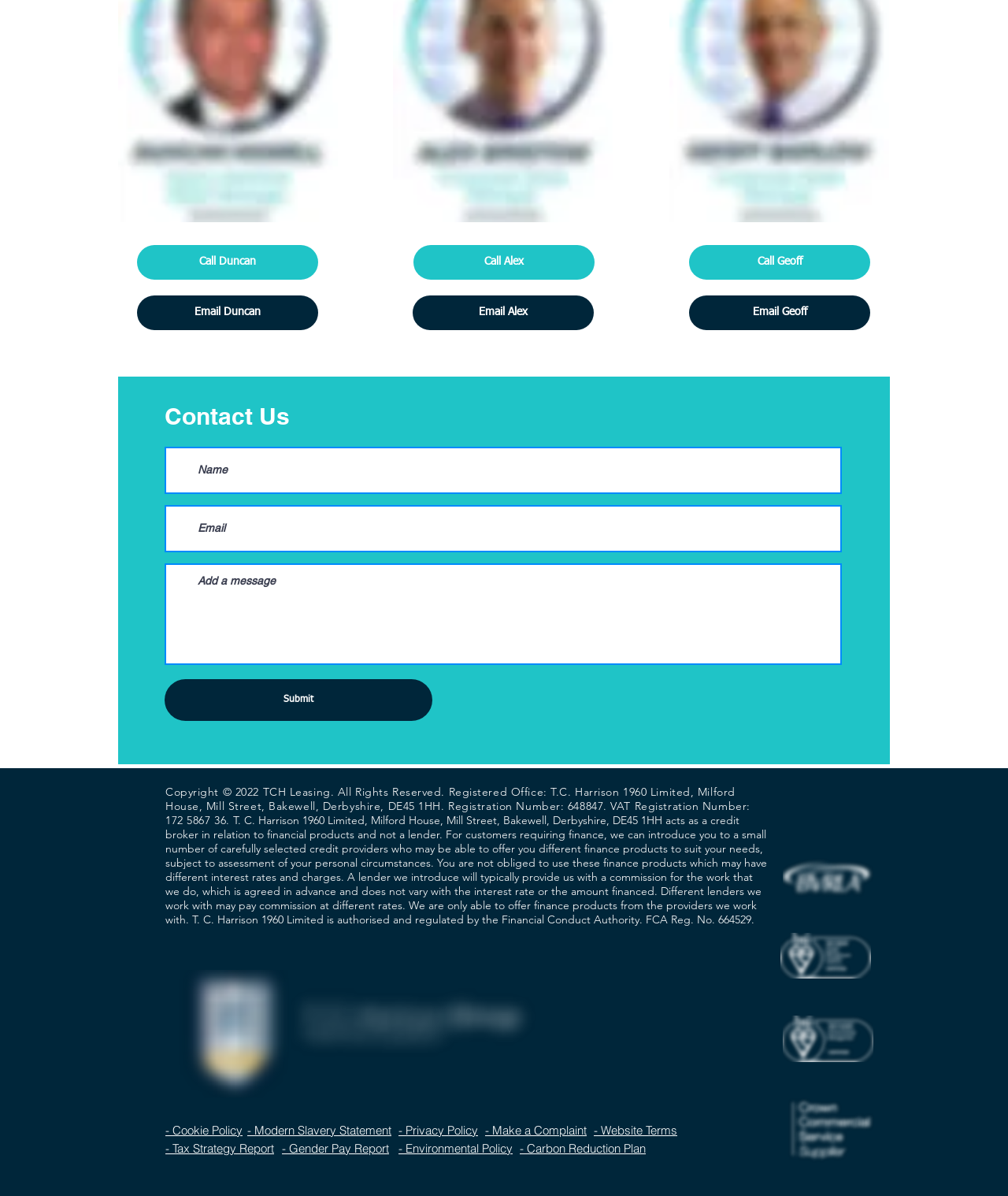Pinpoint the bounding box coordinates for the area that should be clicked to perform the following instruction: "Submit the form".

[0.163, 0.568, 0.429, 0.603]